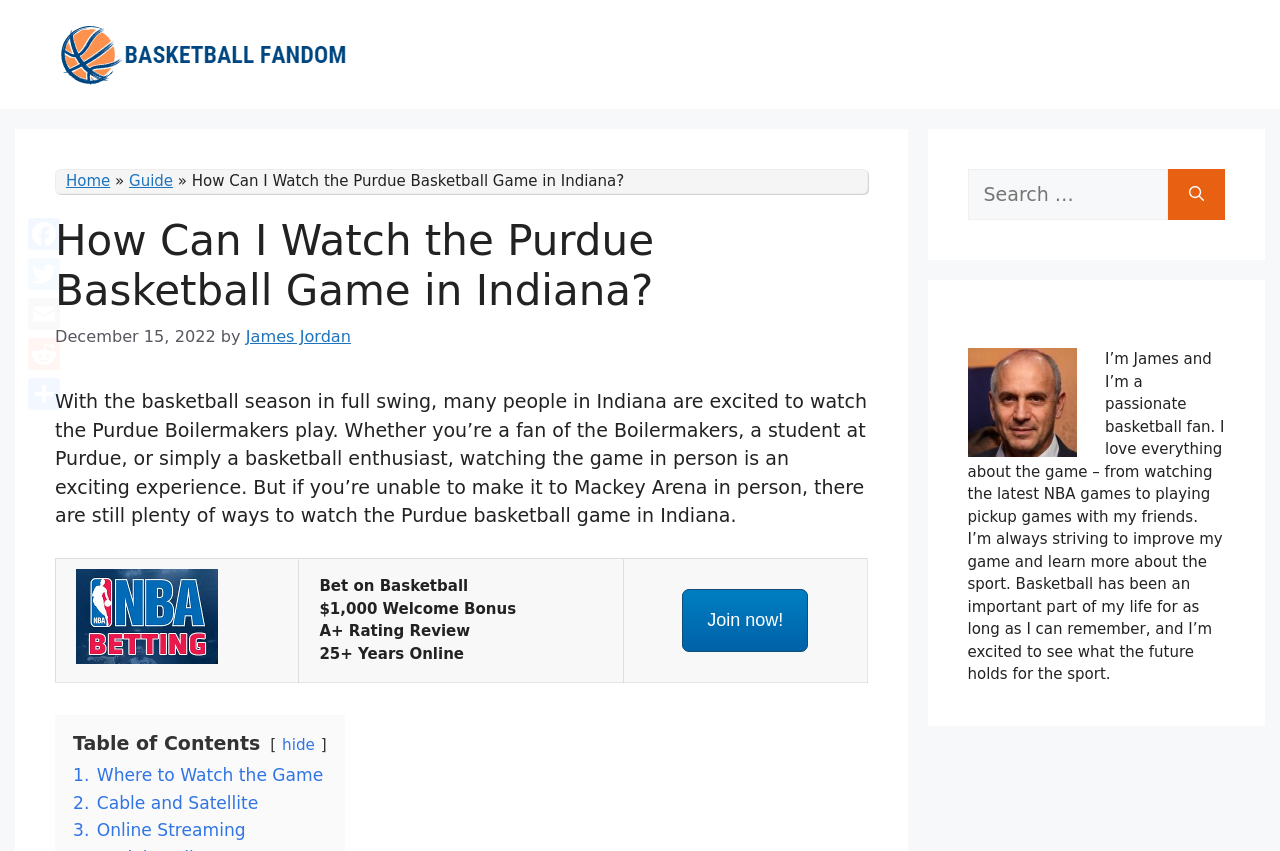Please provide the bounding box coordinates for the element that needs to be clicked to perform the instruction: "Click on the 'Join now!' button". The coordinates must consist of four float numbers between 0 and 1, formatted as [left, top, right, bottom].

[0.533, 0.692, 0.631, 0.766]